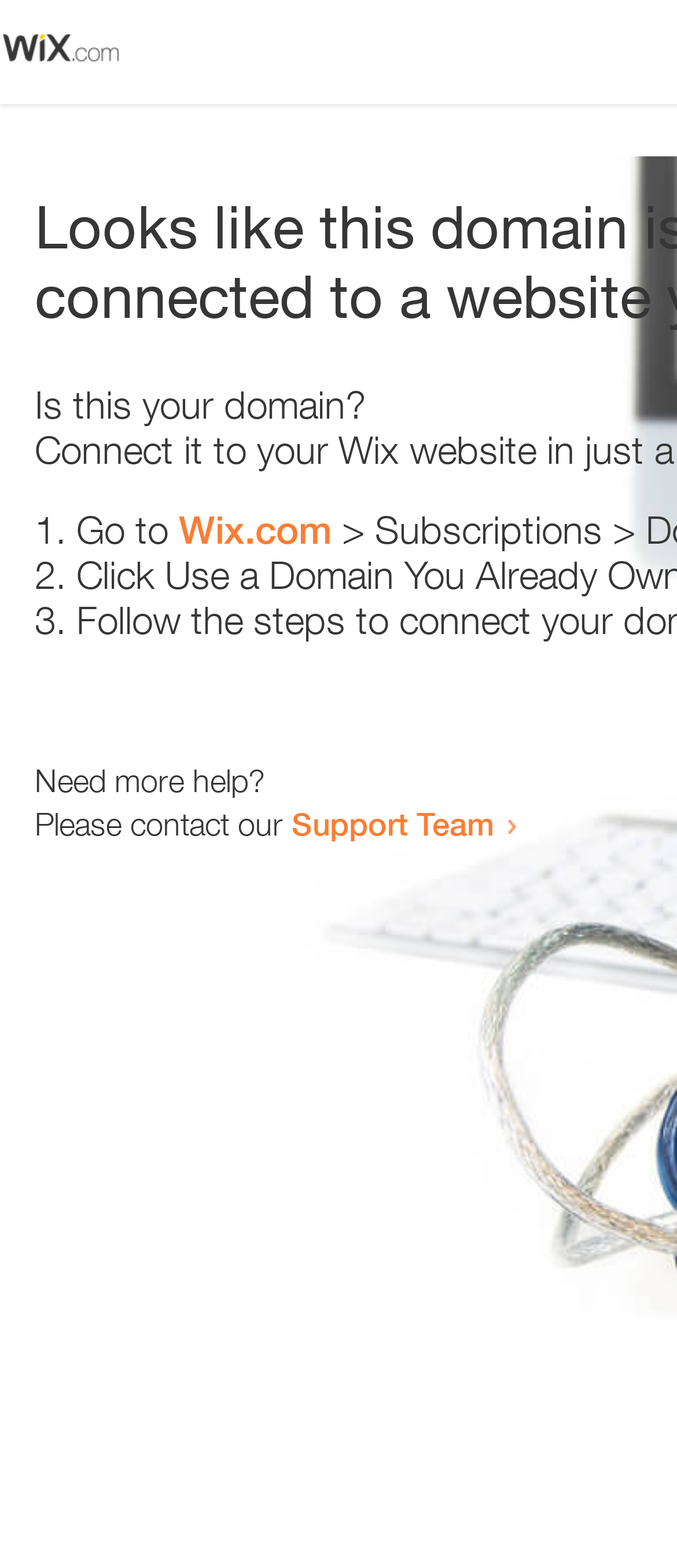Respond to the following query with just one word or a short phrase: 
How many text elements are present?

5